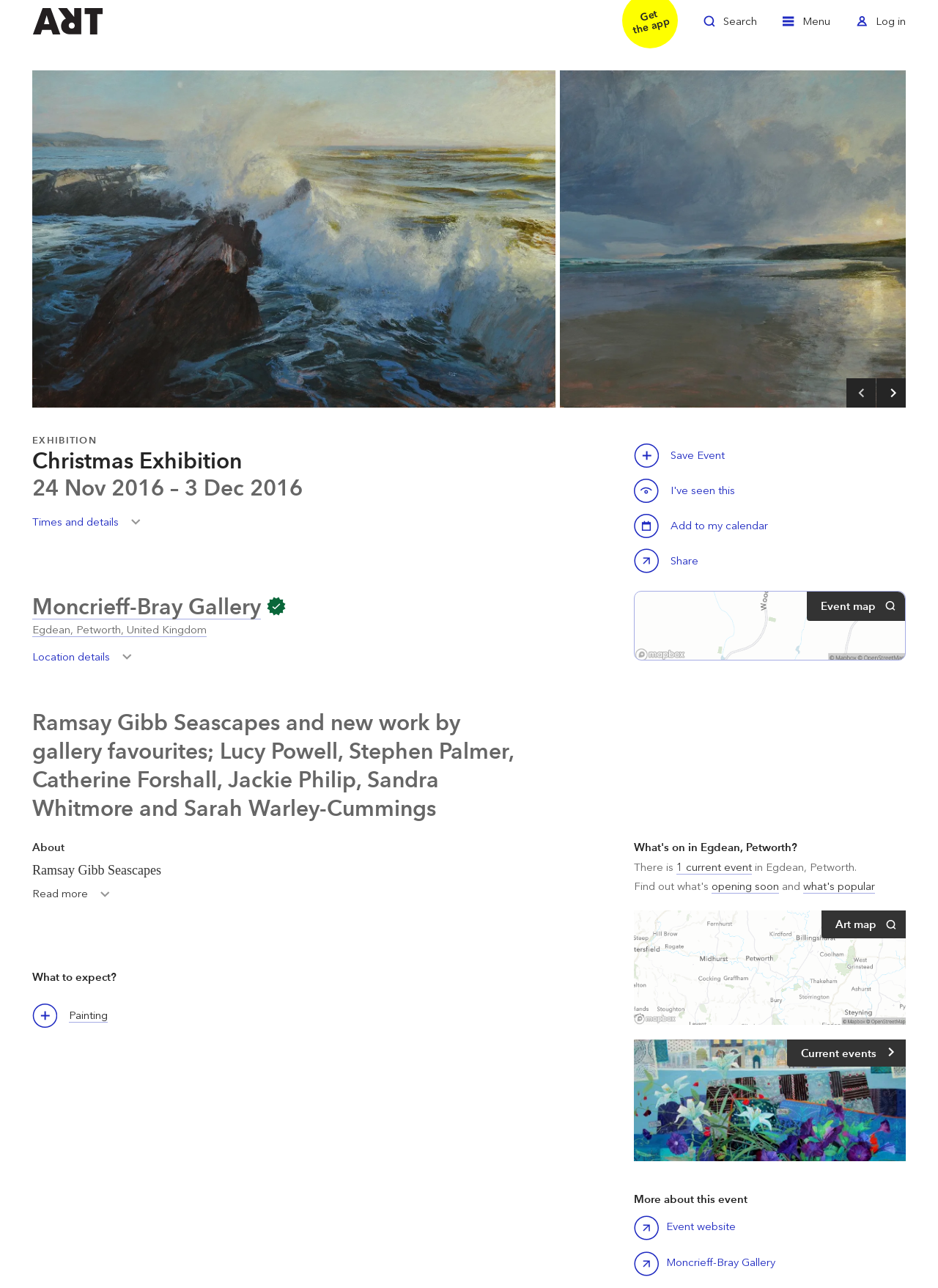Respond to the question below with a concise word or phrase:
What is the location of the exhibition?

Egdean, Petworth, United Kingdom